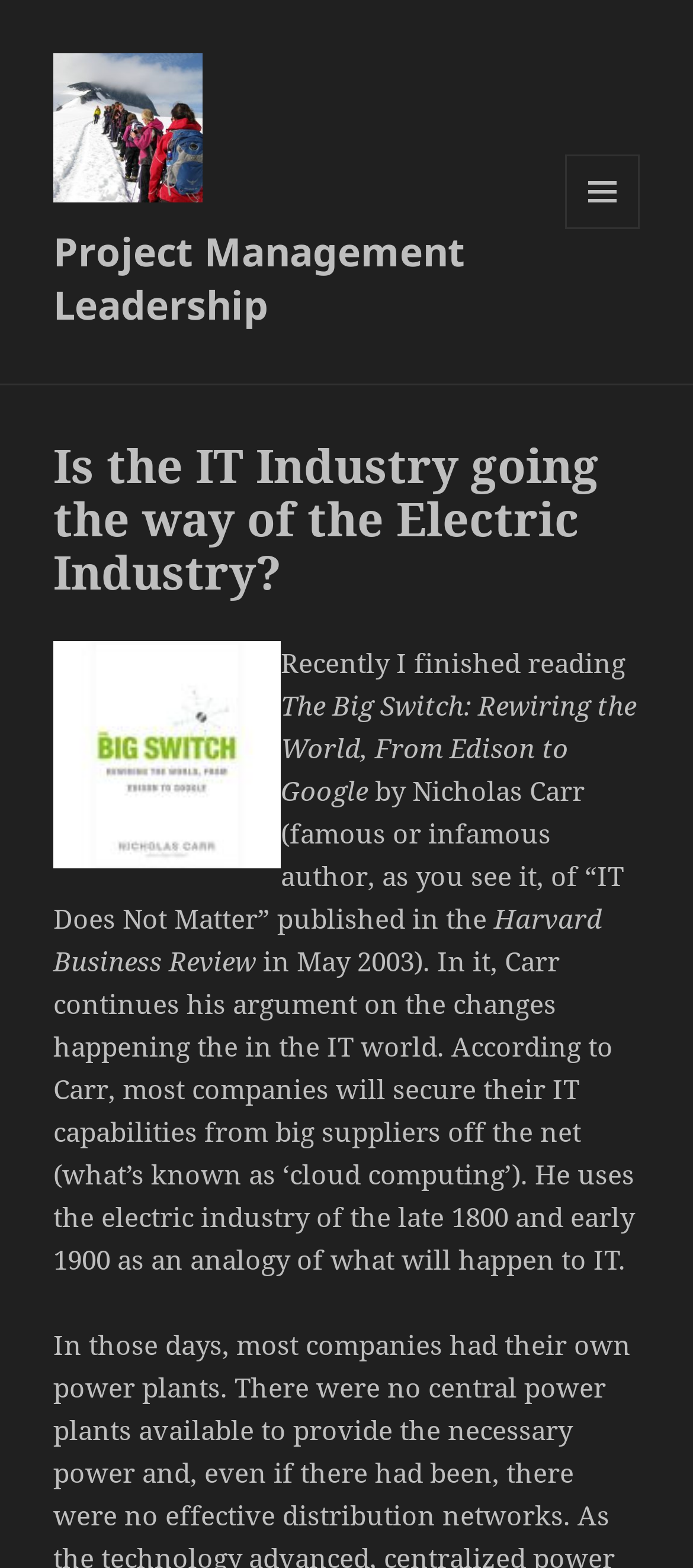Who is the author of the book mentioned on the webpage?
Give a thorough and detailed response to the question.

I found the author's name by looking at the static text element with the text 'by Nicholas Carr (famous or infamous author, as you see it, of “IT Does Not Matter” published in the' which is a child of the button element with the text 'MENU AND WIDGETS'.